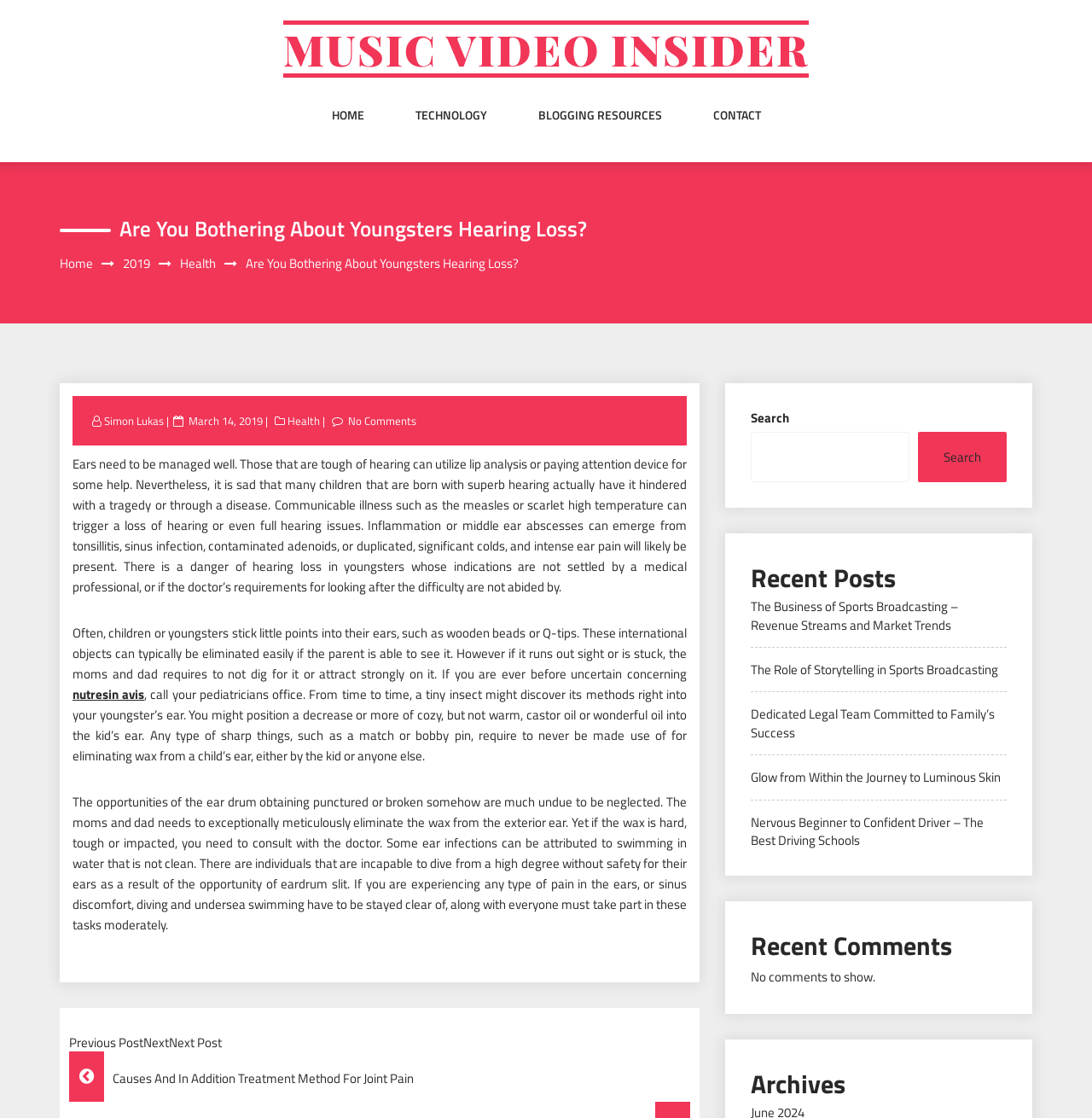Find the bounding box coordinates of the element to click in order to complete this instruction: "Search for something". The bounding box coordinates must be four float numbers between 0 and 1, denoted as [left, top, right, bottom].

[0.688, 0.386, 0.833, 0.431]